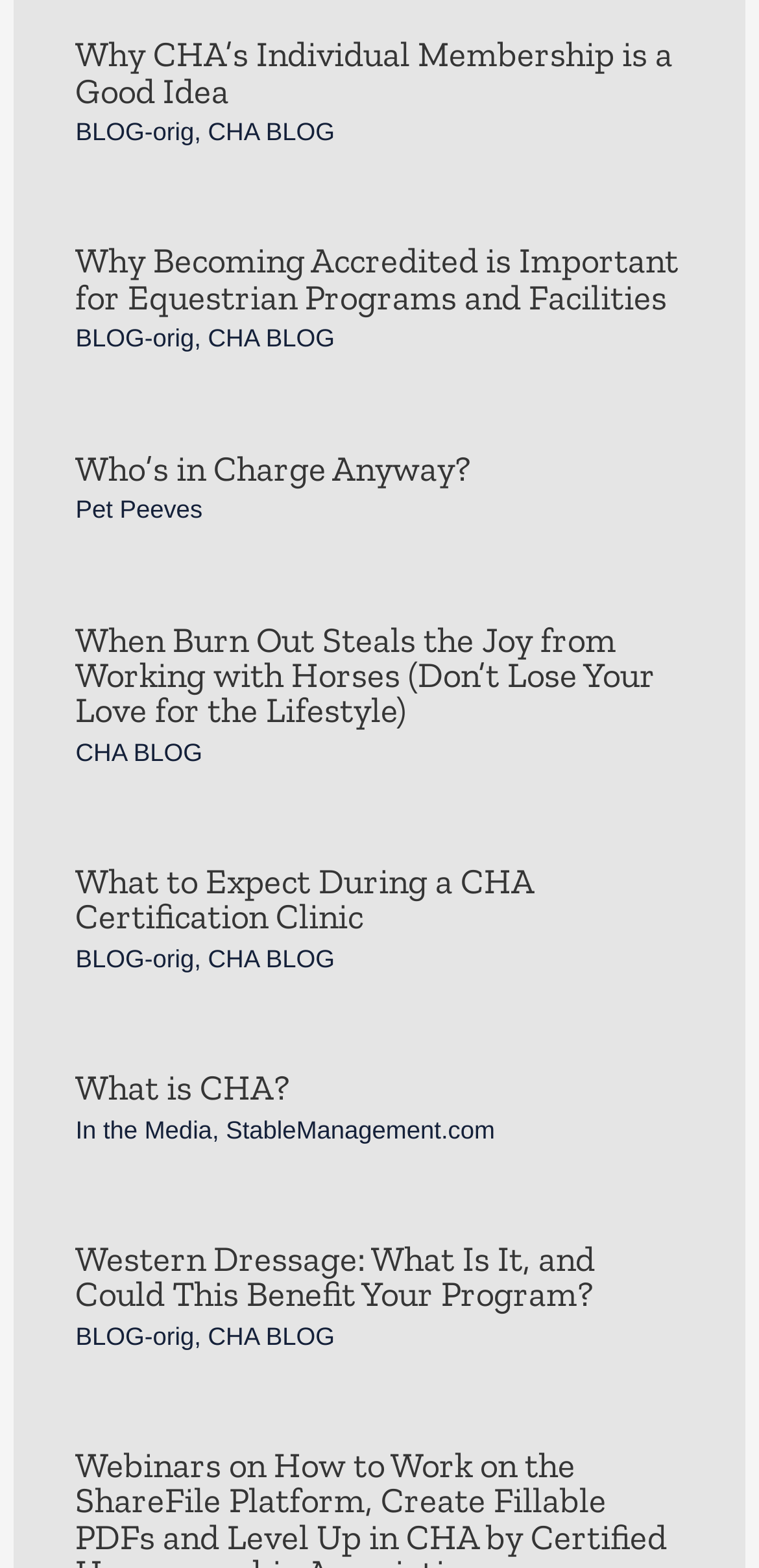Identify the bounding box for the described UI element. Provide the coordinates in (top-left x, top-left y, bottom-right x, bottom-right y) format with values ranging from 0 to 1: What is CHA?

[0.099, 0.68, 0.382, 0.708]